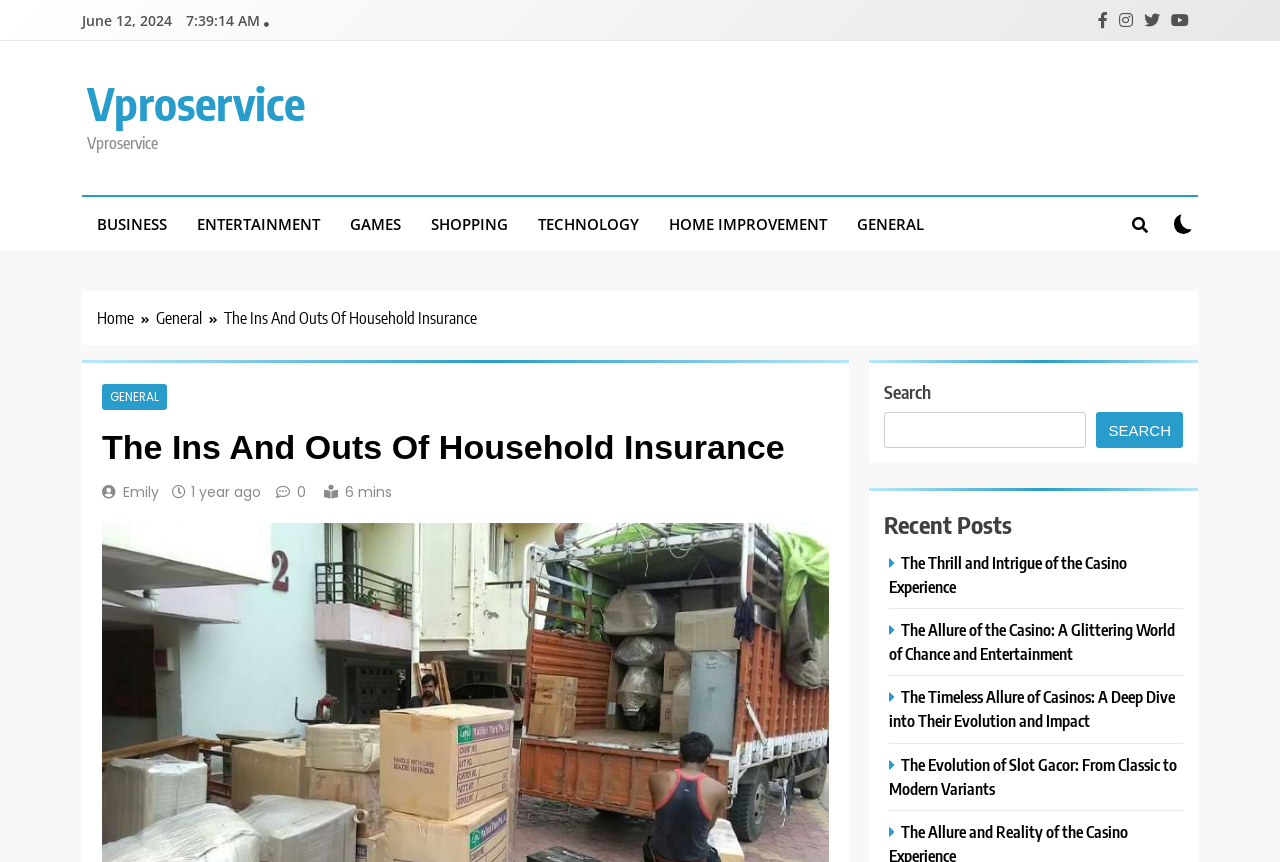Find the bounding box coordinates of the clickable element required to execute the following instruction: "Read the article about The Thrill and Intrigue of the Casino Experience". Provide the coordinates as four float numbers between 0 and 1, i.e., [left, top, right, bottom].

[0.695, 0.64, 0.881, 0.693]